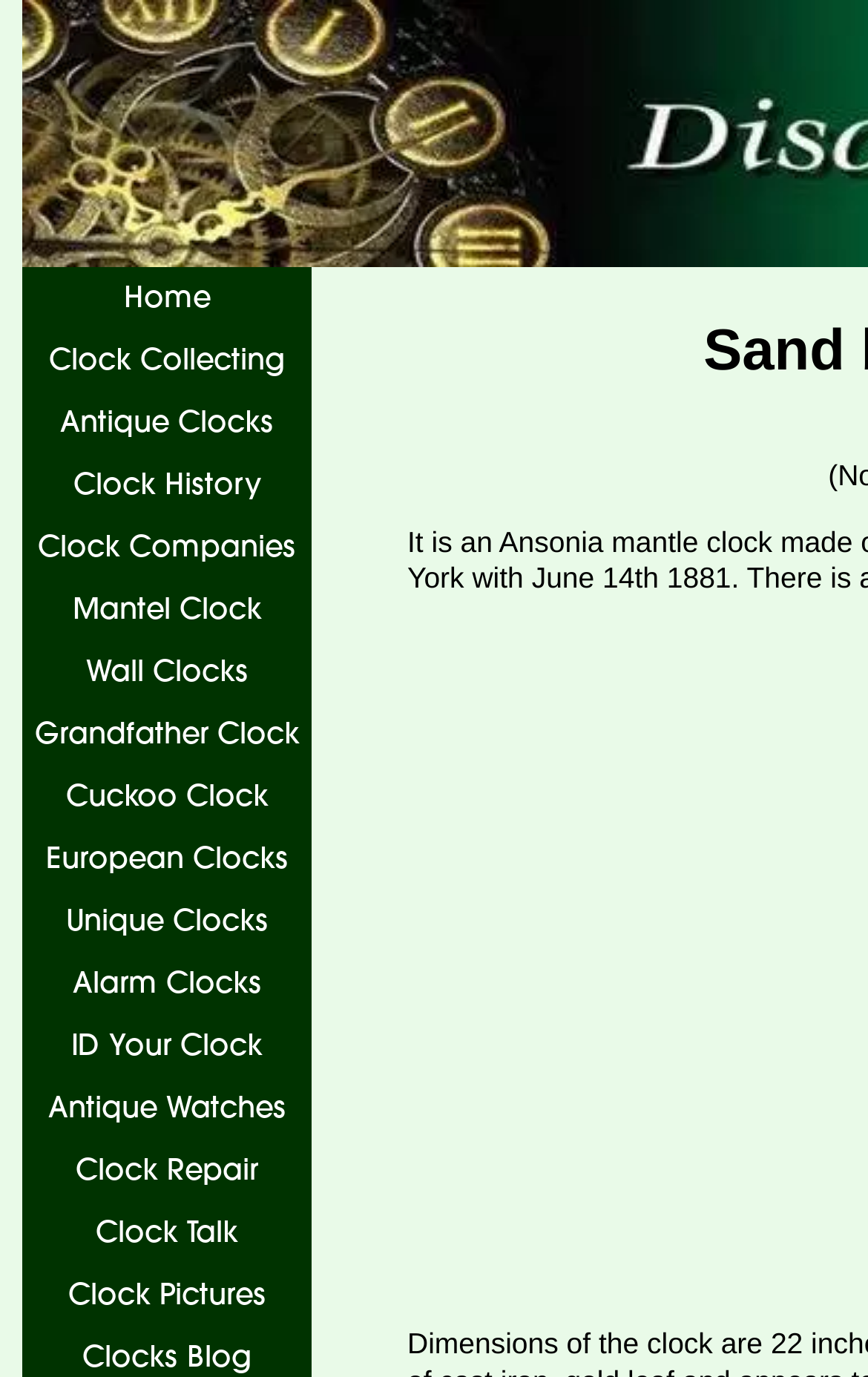Could you find the bounding box coordinates of the clickable area to complete this instruction: "go to Clock Collecting"?

[0.026, 0.239, 0.359, 0.284]